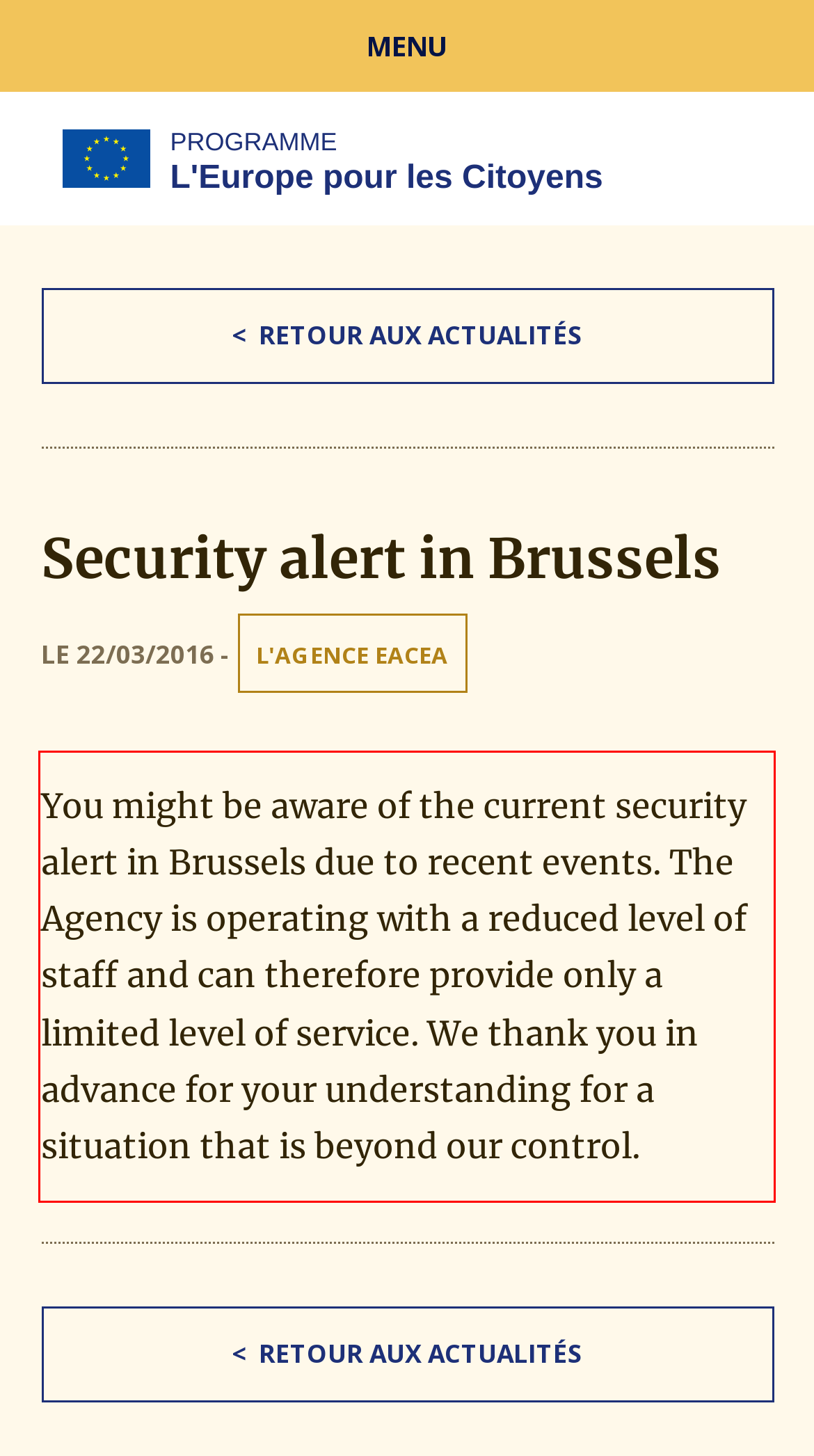Examine the screenshot of the webpage, locate the red bounding box, and generate the text contained within it.

You might be aware of the current security alert in Brussels due to recent events. The Agency is operating with a reduced level of staff and can therefore provide only a limited level of service. We thank you in advance for your understanding for a situation that is beyond our control.